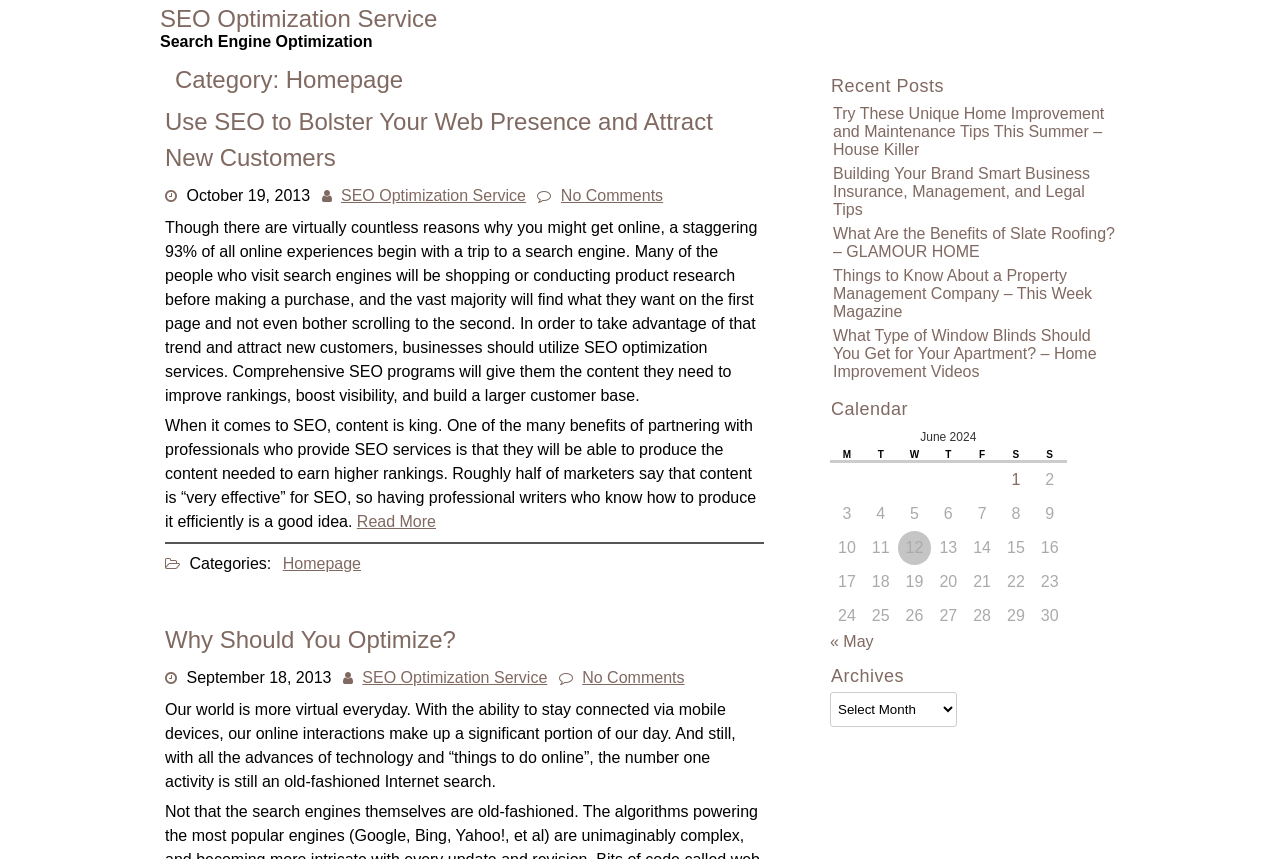Determine the bounding box coordinates (top-left x, top-left y, bottom-right x, bottom-right y) of the UI element described in the following text: Why Should You Optimize?

[0.129, 0.729, 0.356, 0.76]